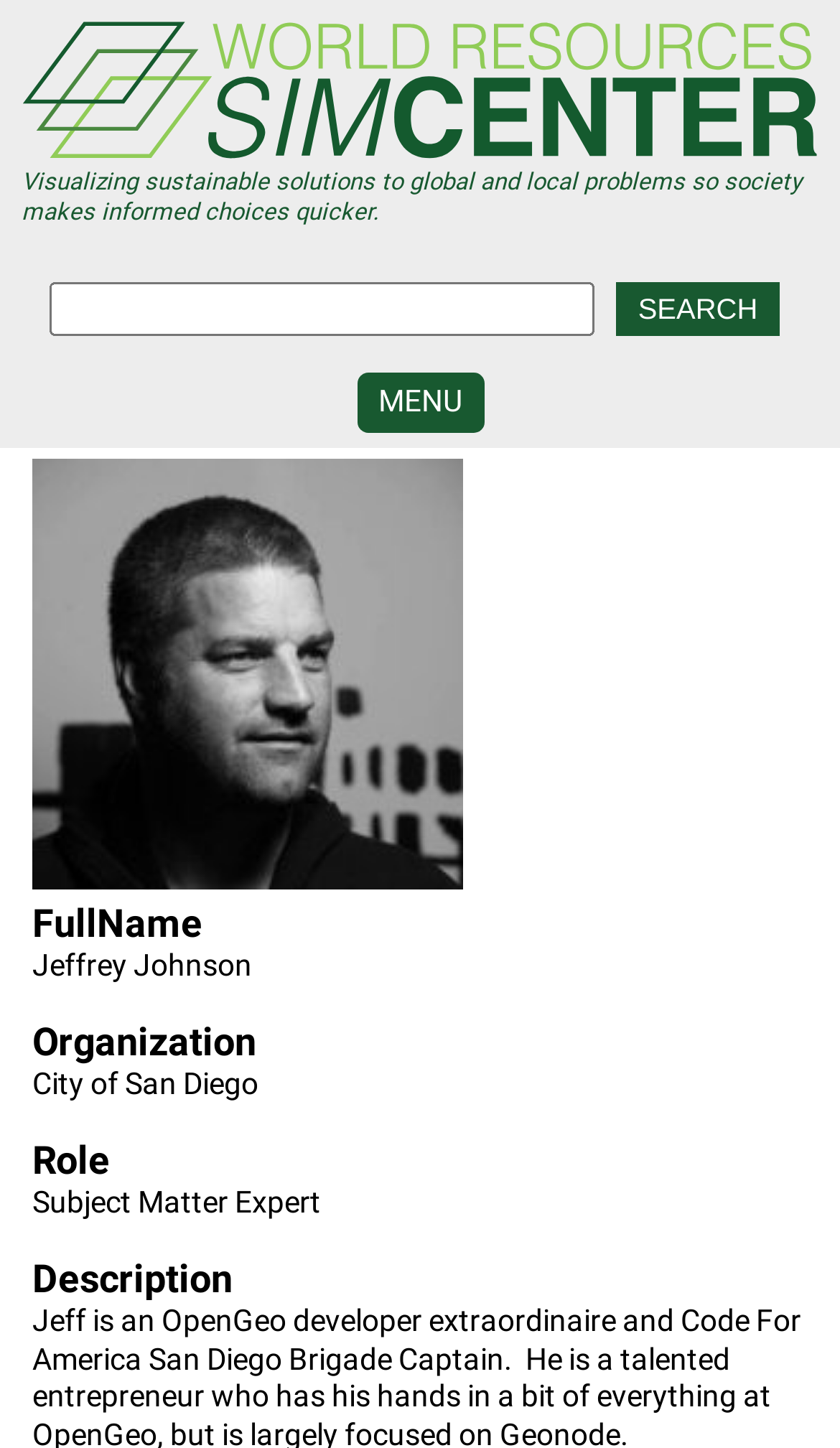Use a single word or phrase to respond to the question:
What is the name of the person featured on this webpage?

Jeffrey Johnson